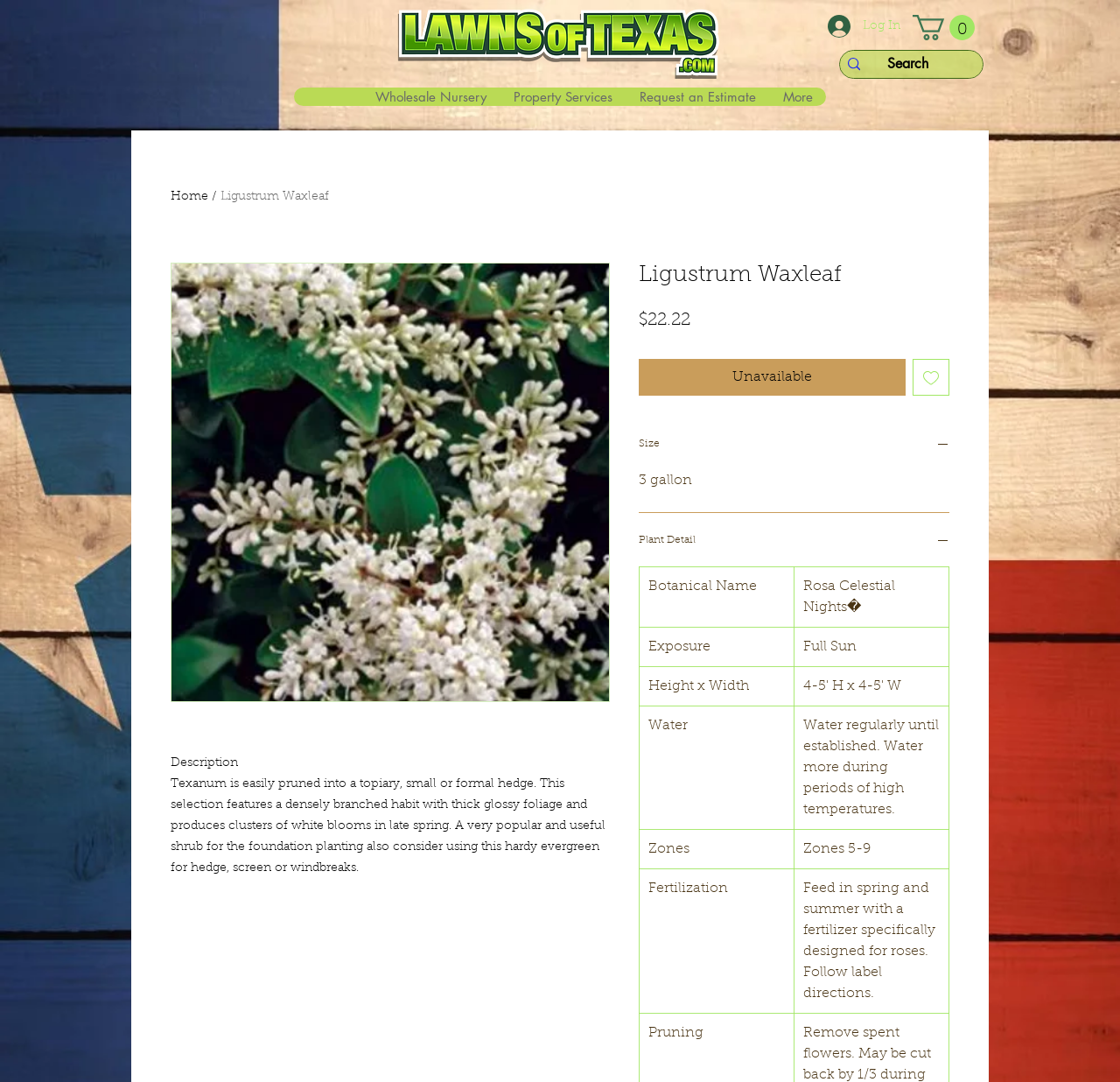Produce an extensive caption that describes everything on the webpage.

The webpage is about a specific plant, Ligustrum Waxleaf, and its details. At the top, there is a logo of "Lawns of Texas" on the left, and a login button and a cart icon with 0 items on the right. Below the logo, there is a navigation menu with links to "Wholesale Nursery", "Property Services", "Request an Estimate", and "More" which has a dropdown menu with links to "Home" and other pages.

On the left side of the page, there is a large image of the Ligustrum Waxleaf plant. Below the image, there is a heading with the plant's name, followed by a description of the plant, which mentions its features, such as being easily pruned into a topiary, having thick glossy foliage, and producing white blooms in late spring.

On the right side of the page, there is a section with the plant's details, including its price, which is $22.22. There are also buttons to add the plant to a wishlist, and to view more details about the plant's size and plant details. The plant details section includes a table with information about the plant's botanical name, exposure, height and width, watering needs, and zones.

At the top right corner of the page, there is a search bar with a magnifying glass icon.